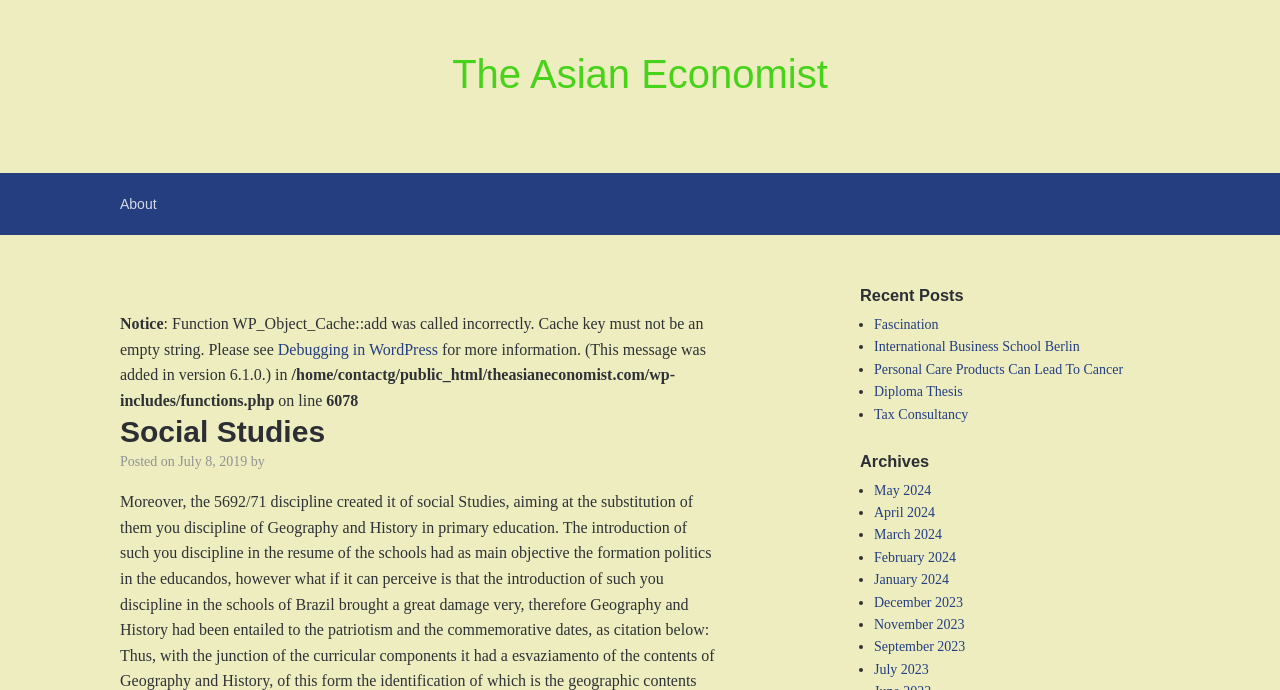Pinpoint the bounding box coordinates of the clickable area needed to execute the instruction: "Click on the 'About' link". The coordinates should be specified as four float numbers between 0 and 1, i.e., [left, top, right, bottom].

[0.078, 0.251, 0.138, 0.341]